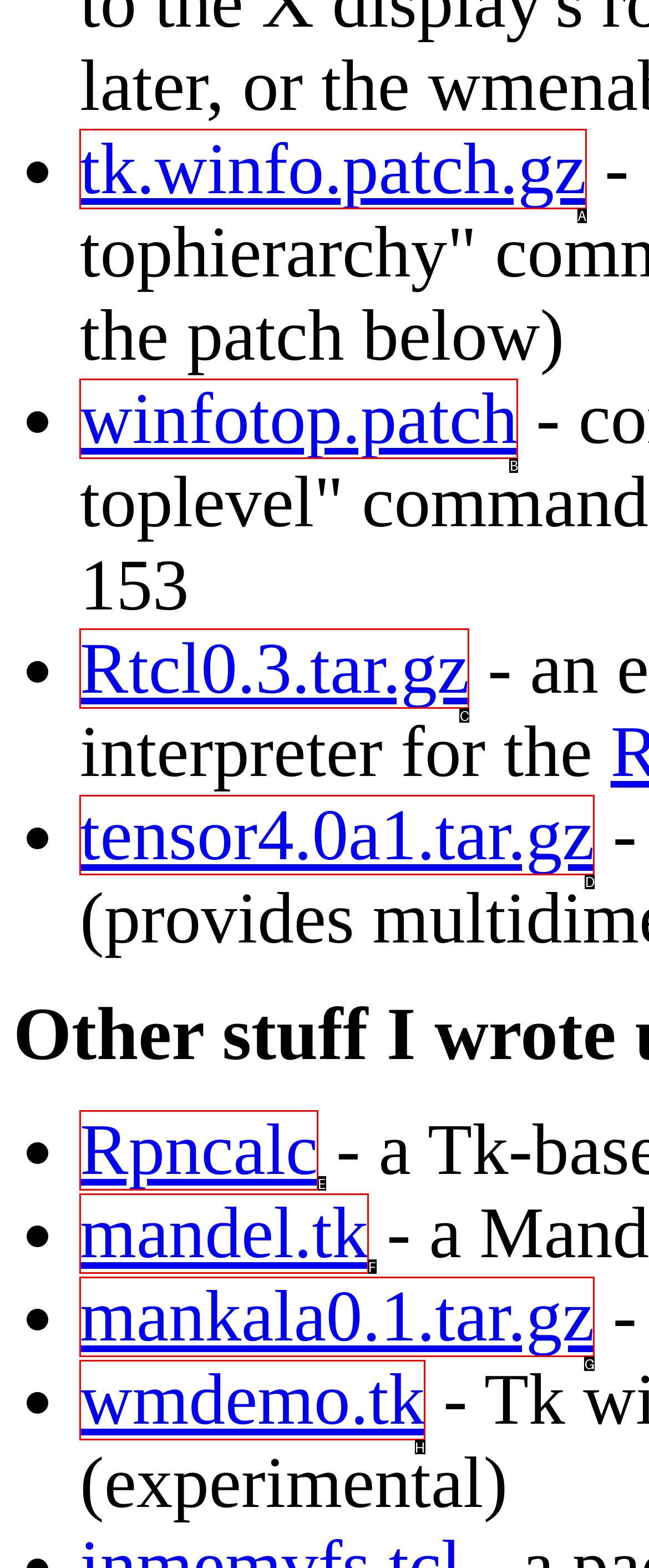Indicate the HTML element that should be clicked to perform the task: download Rtcl0.3.tar.gz Reply with the letter corresponding to the chosen option.

C